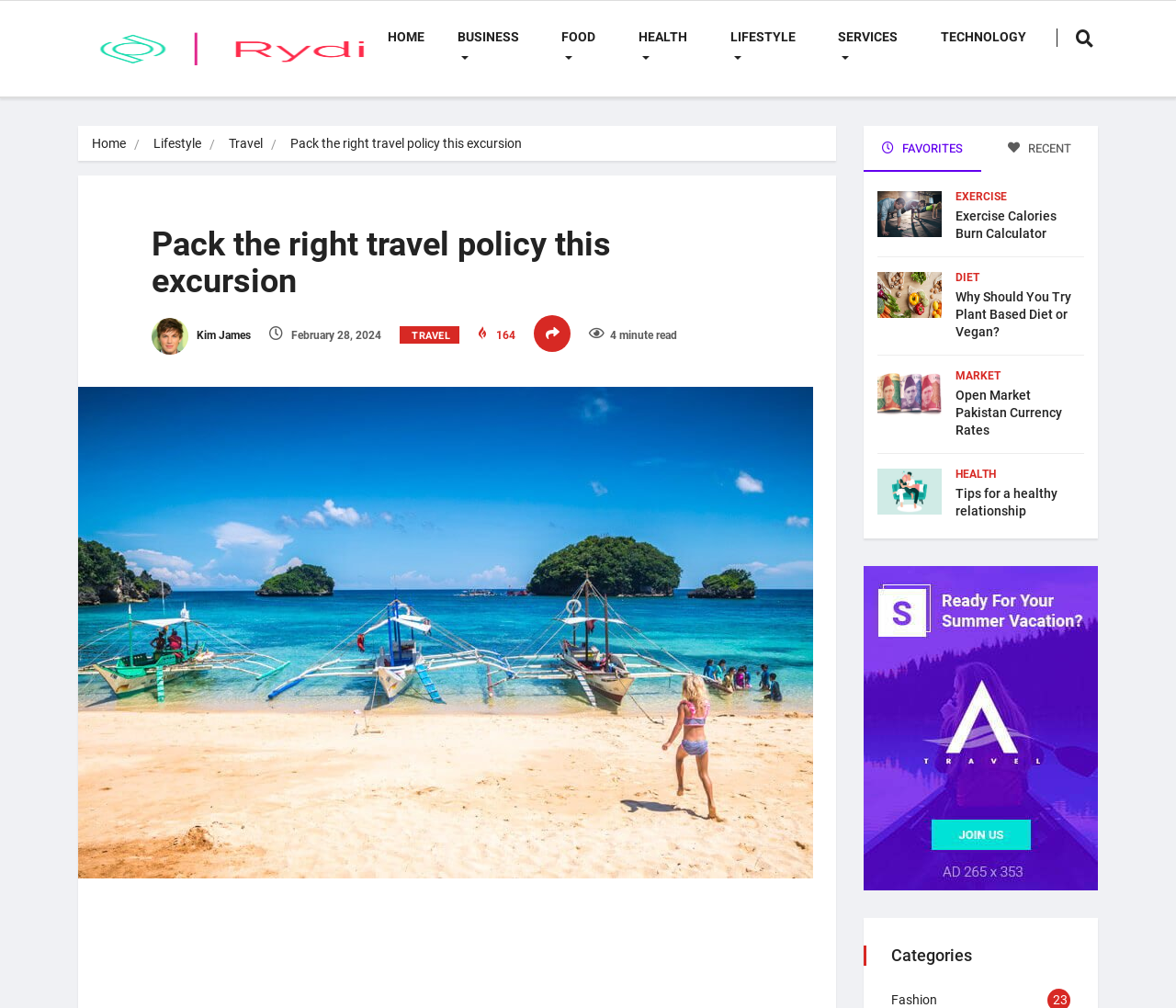Describe in detail what you see on the webpage.

This webpage appears to be a blog or article page, with a focus on travel. At the top, there is a navigation menu with links to various categories, including HOME, BUSINESS, FOOD, HEALTH, LIFESTYLE, SERVICES, and TECHNOLOGY. To the right of the navigation menu, there is a search icon.

Below the navigation menu, there is a header section with a link to the website's homepage, "Rydi", accompanied by a small image. Next to it, there are links to "Home", "Lifestyle", and "Travel", which seem to be related to the current article.

The main article title, "Pack the right travel policy this excursion", is displayed prominently in a large font, with the author's name, "Kim James", and the date, "February 28, 2024", written below it. The article has a 4-minute read time, indicated by a small text.

To the right of the article title, there is a large image related to the article. Below the image, there is a tab list with two tabs, "FAVORITES" and "RECENT", which seem to be related to user preferences or recent activity.

The main content area is divided into several sections, each featuring an image, a heading, and a link to a related article. The sections appear to be categorized under different topics, including EXERCISE, DIET, MARKET, and HEALTH. Each section has a brief summary or title, accompanied by a link to the full article.

At the bottom of the page, there is a section titled "Categories", with links to various categories, including Fashion, and a count of 23 articles in that category.